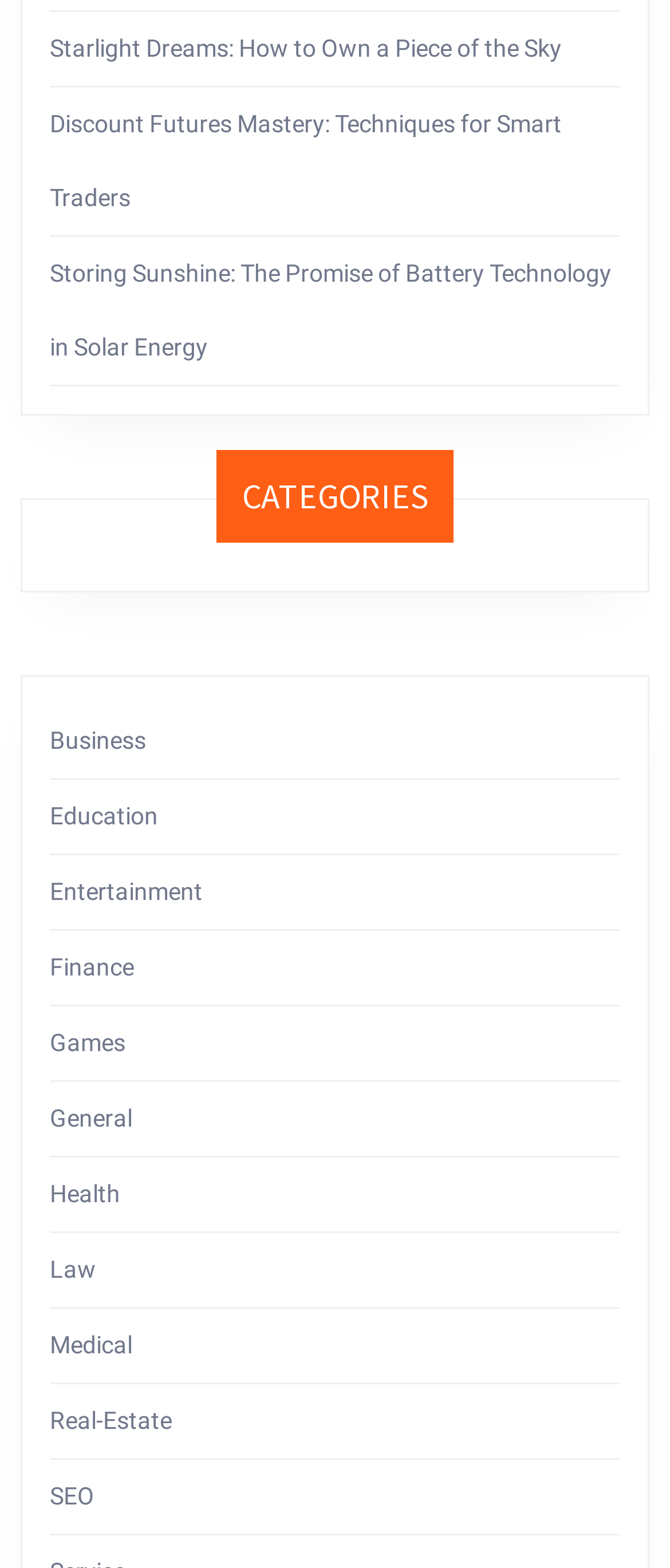Predict the bounding box coordinates of the area that should be clicked to accomplish the following instruction: "View Business category". The bounding box coordinates should consist of four float numbers between 0 and 1, i.e., [left, top, right, bottom].

[0.074, 0.463, 0.218, 0.48]